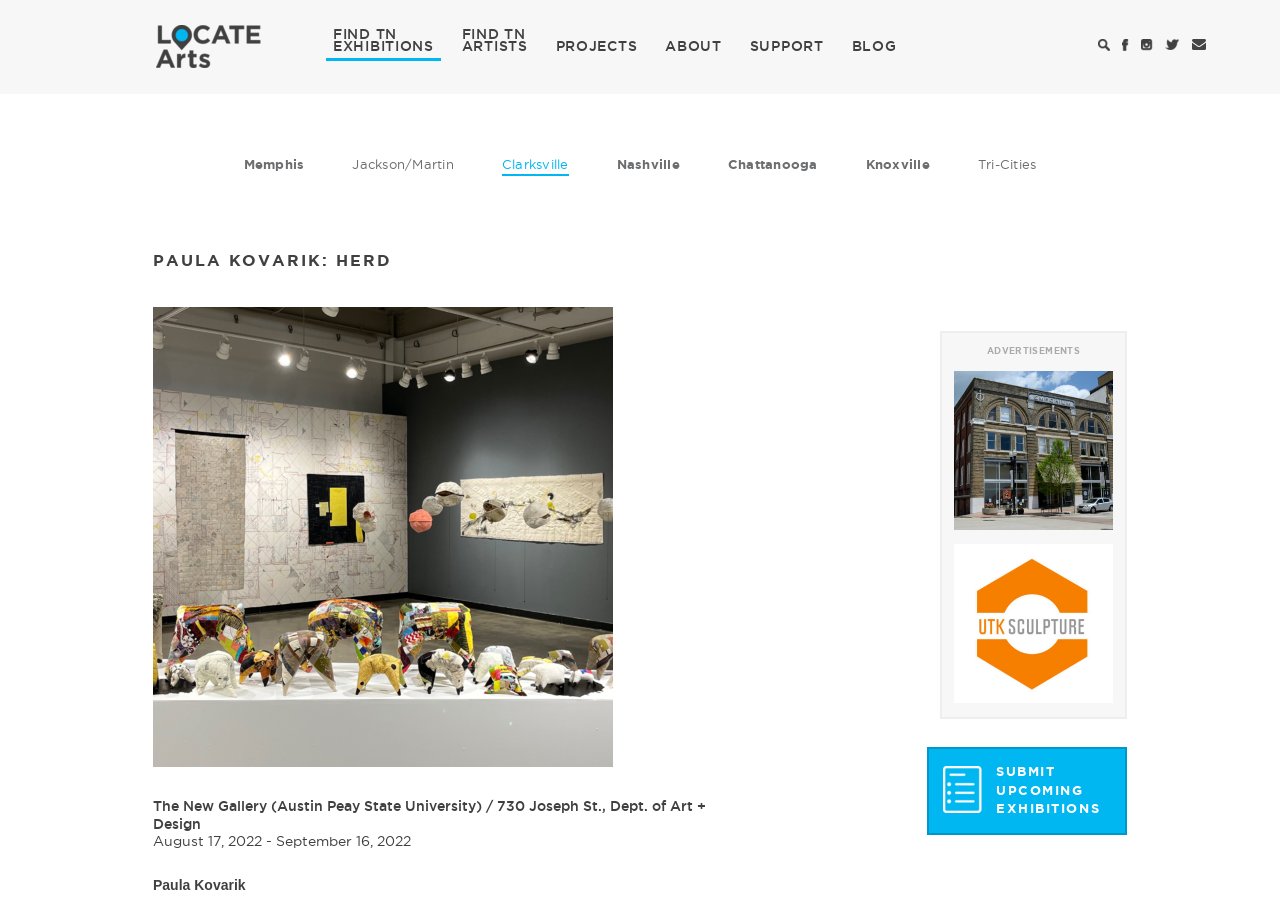Please provide a brief answer to the following inquiry using a single word or phrase:
What is the location of the exhibition?

The New Gallery (Austin Peay State University)